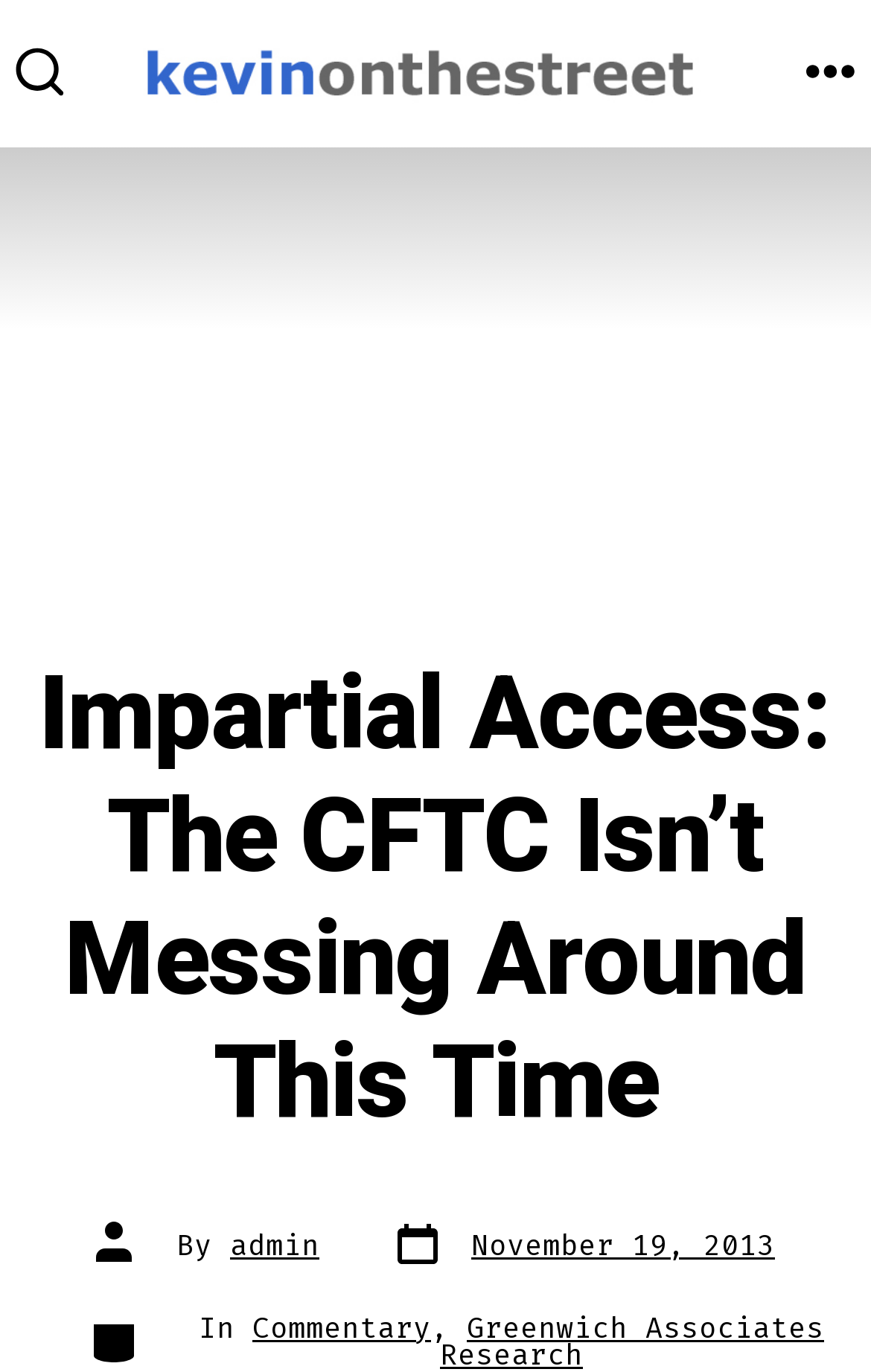What is the author of this post?
Please describe in detail the information shown in the image to answer the question.

I found the author's name by looking at the 'Post author' section, which is located below the main heading. The text 'By' is followed by a link to the author's profile, which is labeled as 'admin'.